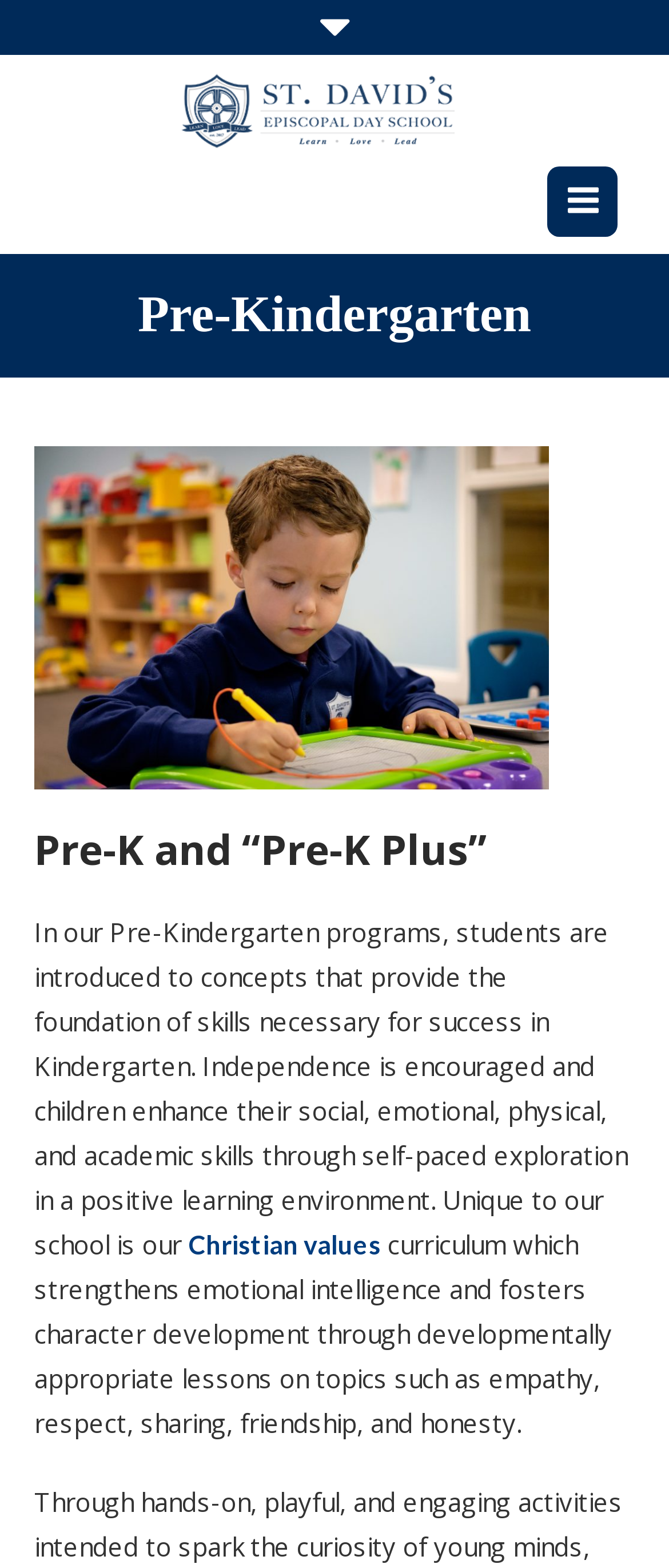What is the purpose of the Pre-Kindergarten program?
Kindly answer the question with as much detail as you can.

The purpose of the Pre-Kindergarten program can be found in the StaticText element, which states that 'students are introduced to concepts that provide the foundation of skills necessary for success in Kindergarten'.